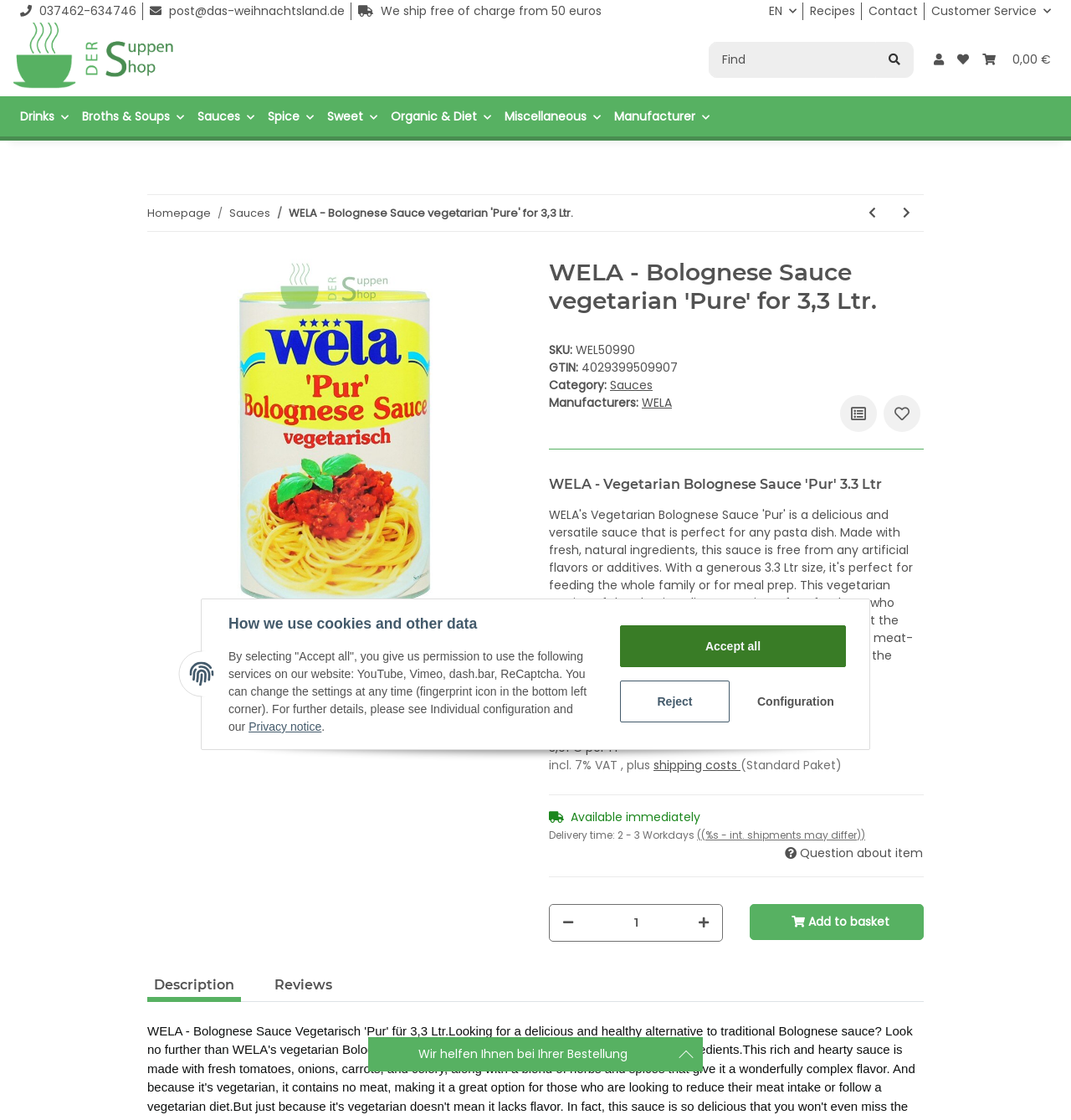Identify and provide the main heading of the webpage.

WELA - Bolognese Sauce vegetarian 'Pure' for 3,3 Ltr.